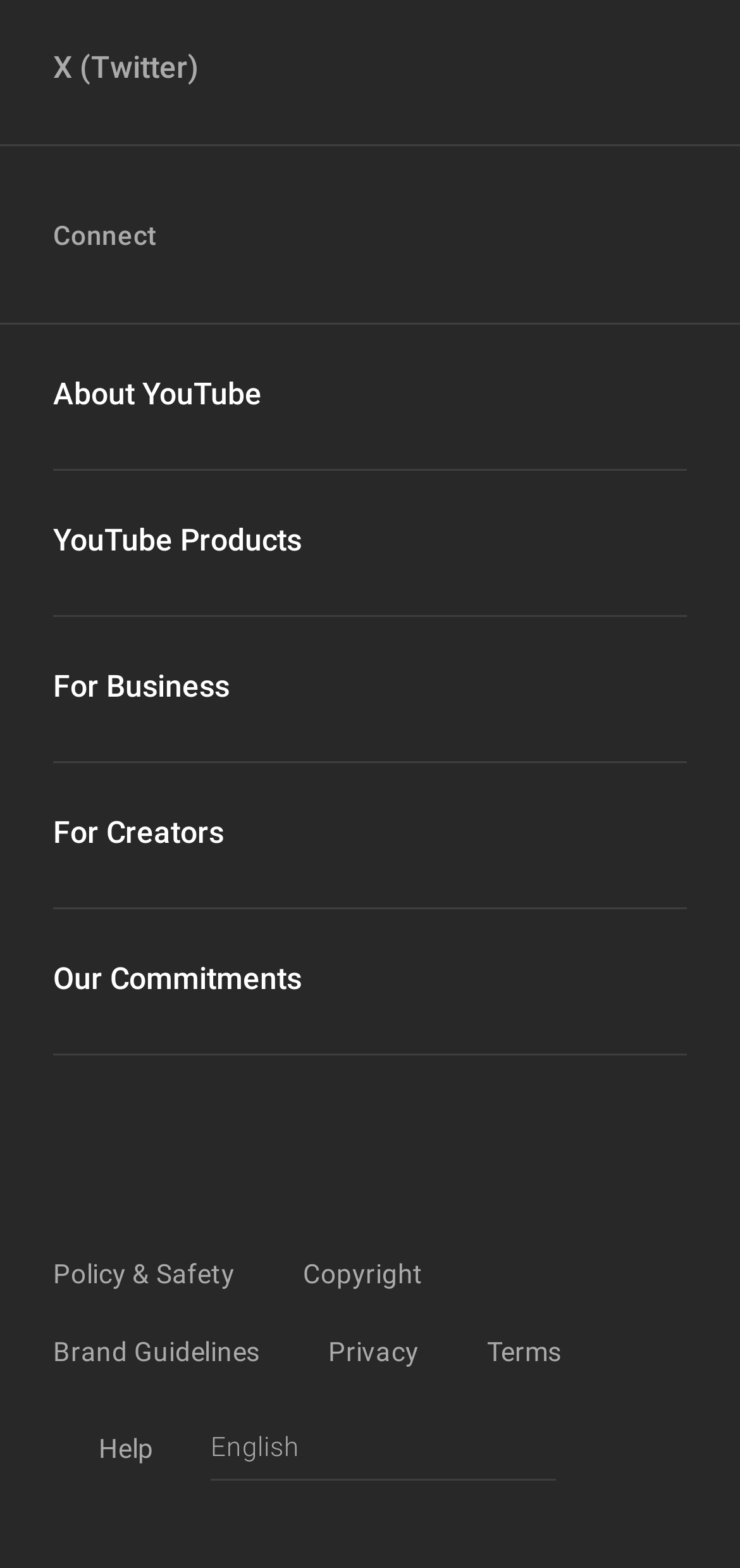Kindly respond to the following question with a single word or a brief phrase: 
What is the last link in the bottom section?

Terms